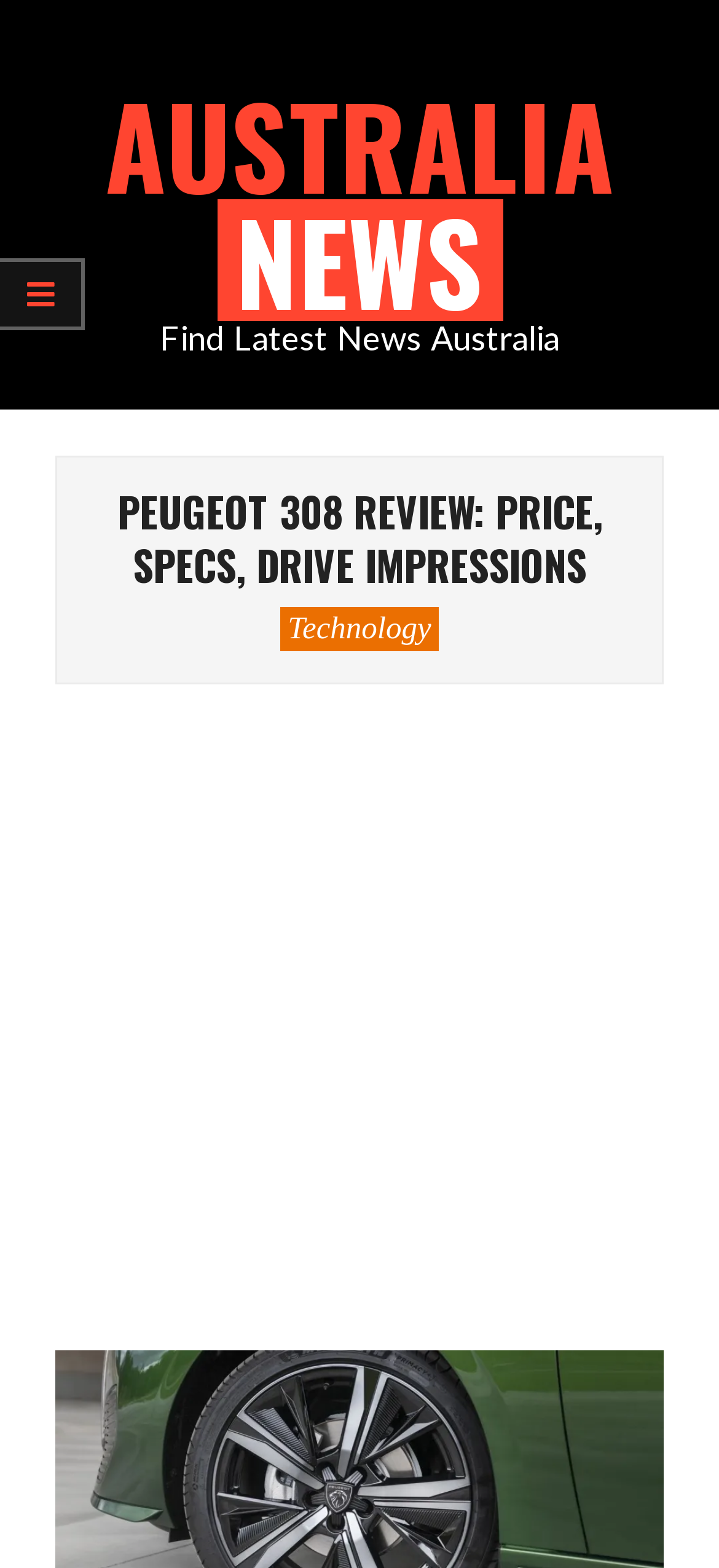Please answer the following question using a single word or phrase: 
What is the category of news on the top left?

AUSTRALIA NEWS